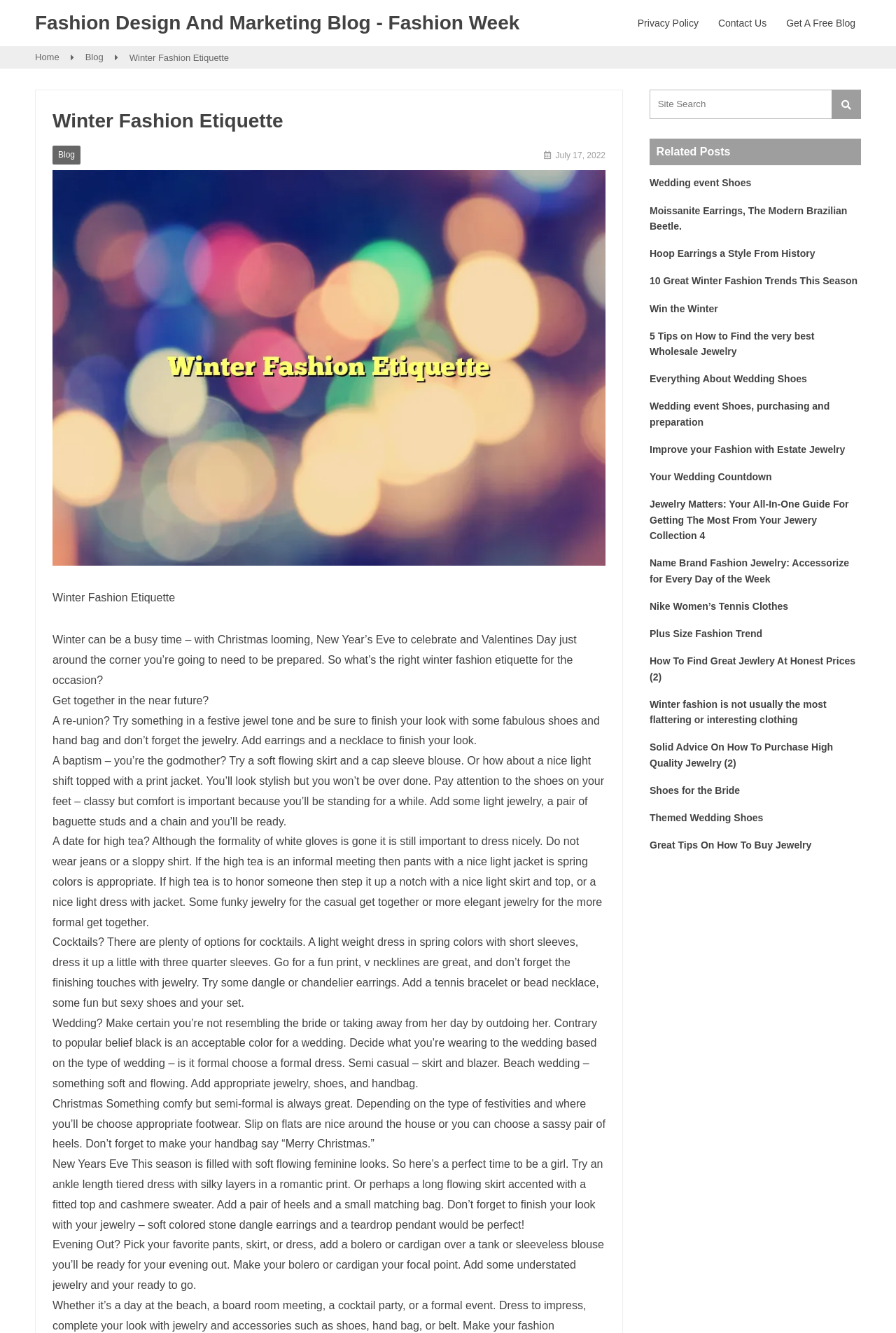Please identify the bounding box coordinates of the element on the webpage that should be clicked to follow this instruction: "Read the 'Winter Fashion Etiquette' article". The bounding box coordinates should be given as four float numbers between 0 and 1, formatted as [left, top, right, bottom].

[0.144, 0.04, 0.256, 0.047]